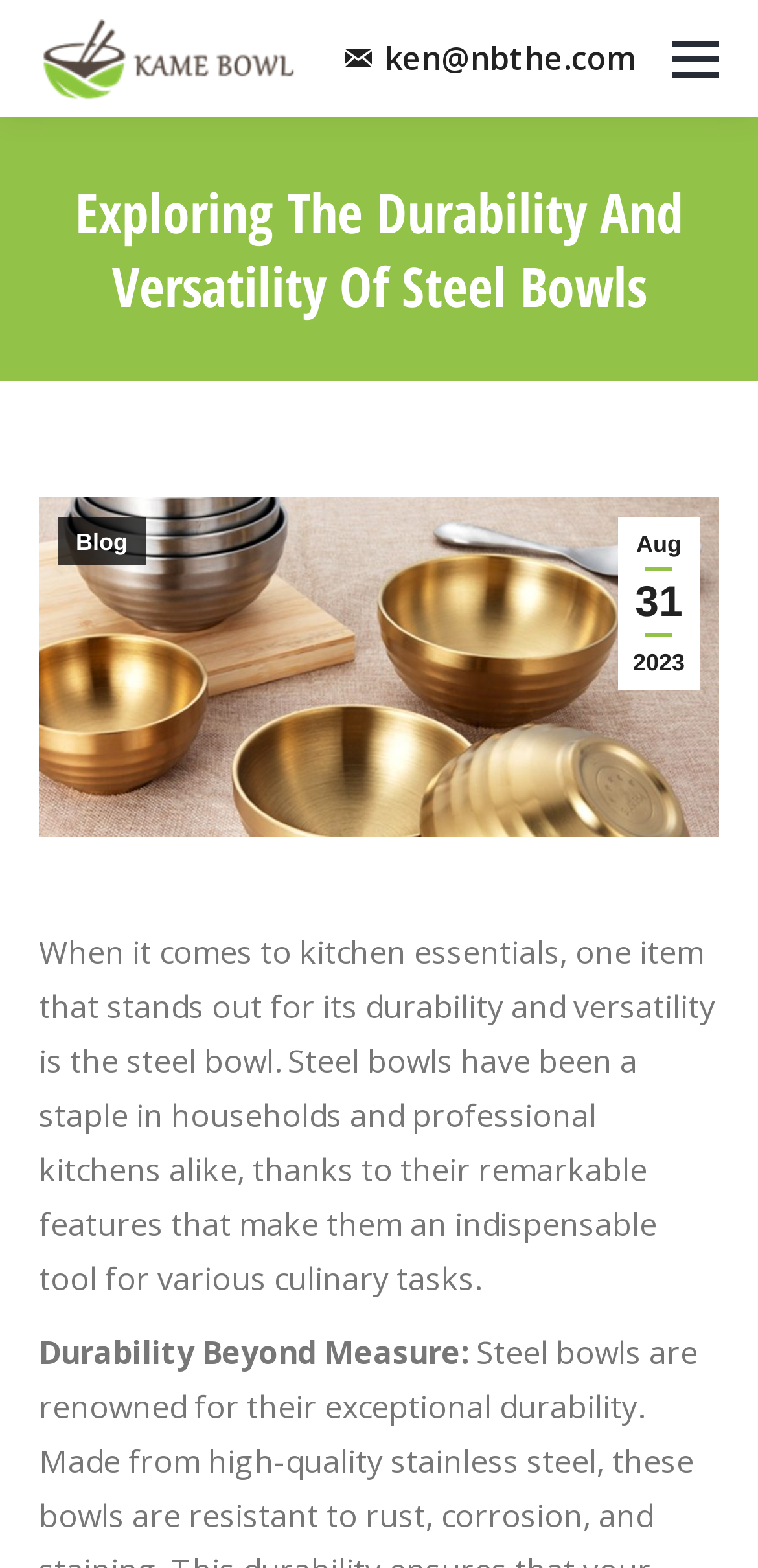With reference to the screenshot, provide a detailed response to the question below:
What is the purpose of the link at the bottom?

The purpose of the link at the bottom can be determined by reading the text ' Go to Top' which suggests that it is a navigation link to take the user back to the top of the webpage.